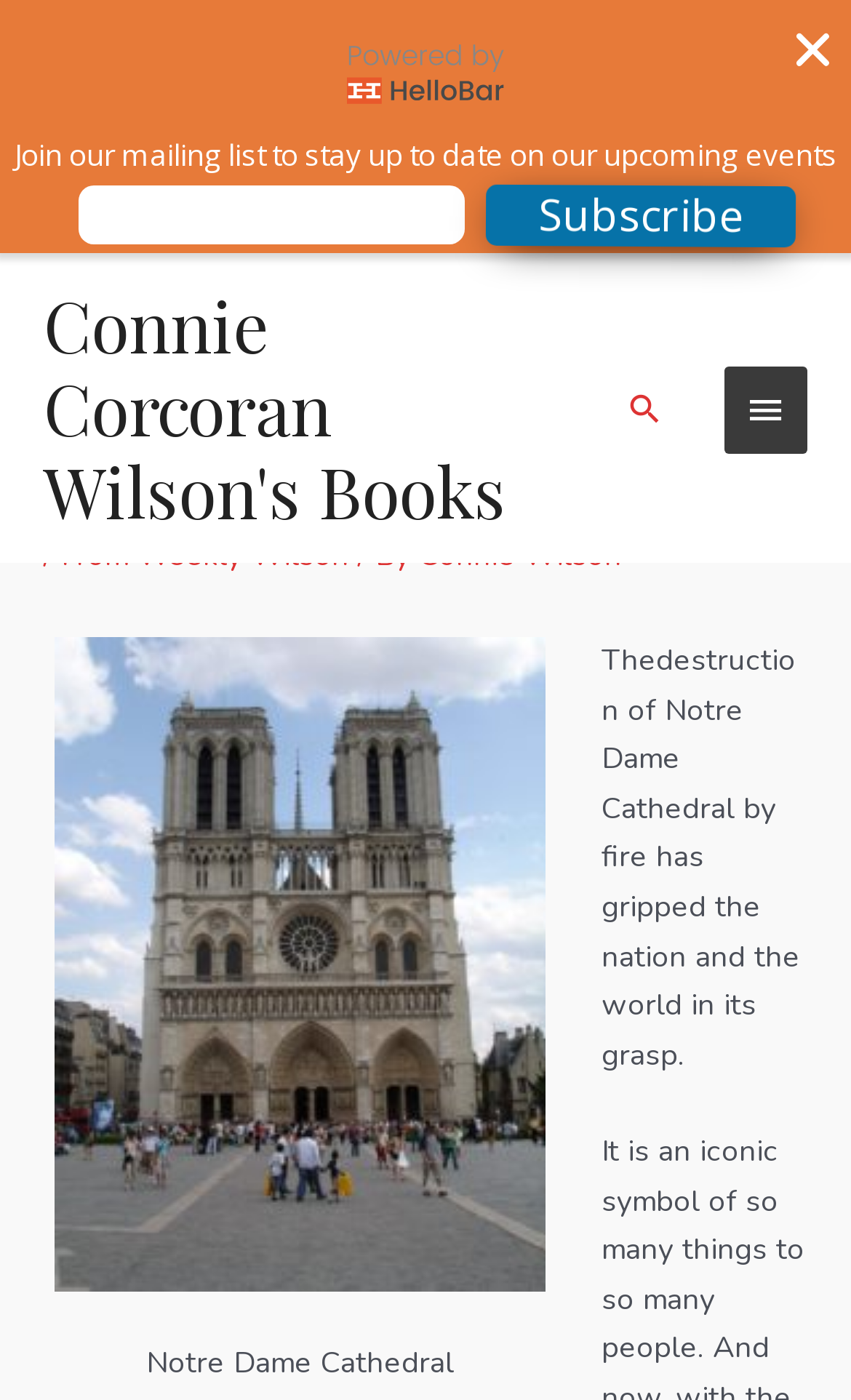Please specify the bounding box coordinates in the format (top-left x, top-left y, bottom-right x, bottom-right y), with values ranging from 0 to 1. Identify the bounding box for the UI component described as follows: From Weekly Wilson

[0.072, 0.382, 0.41, 0.411]